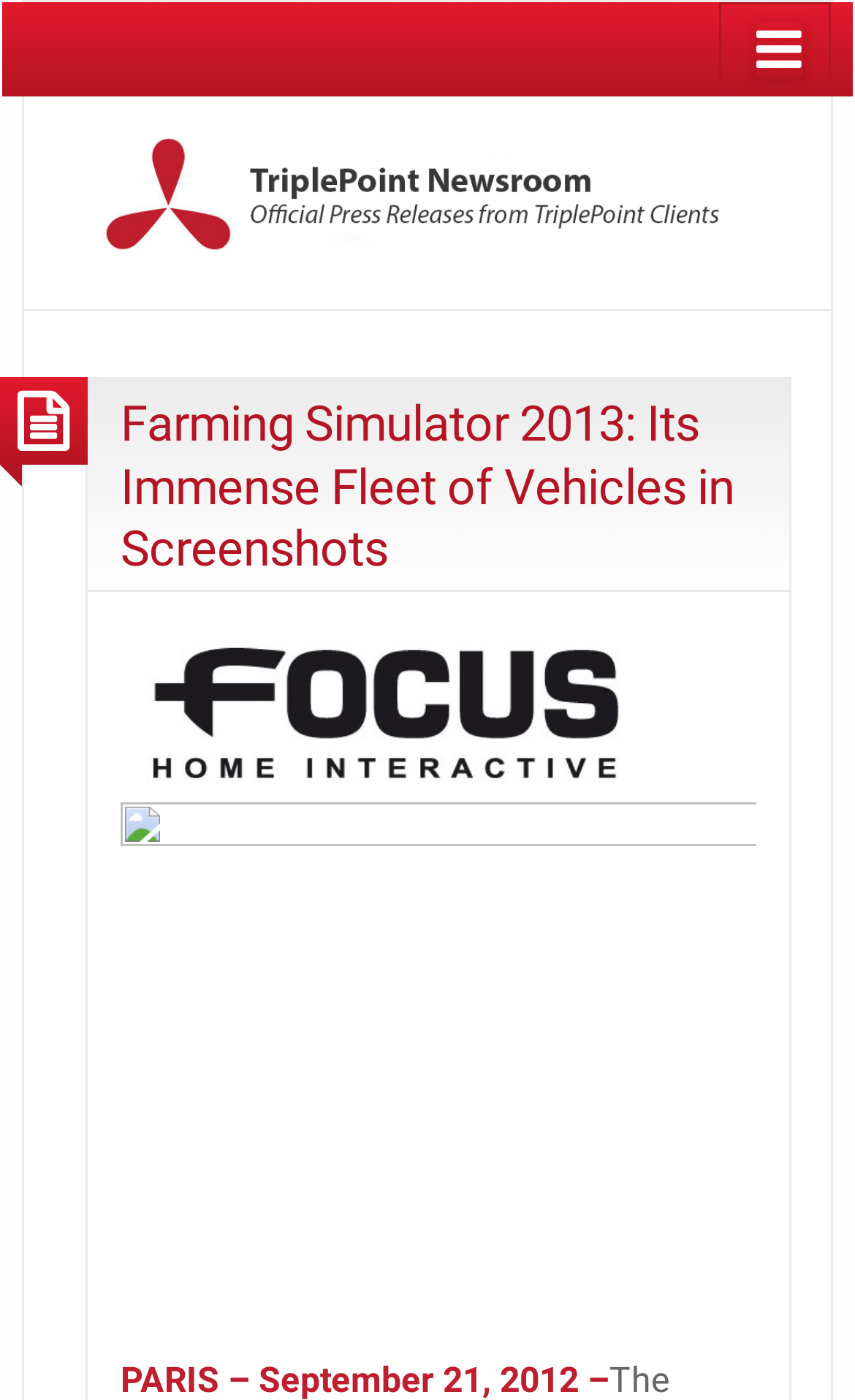What is the name of the newsroom mentioned on the webpage?
Answer briefly with a single word or phrase based on the image.

TriplePoint Newsroom